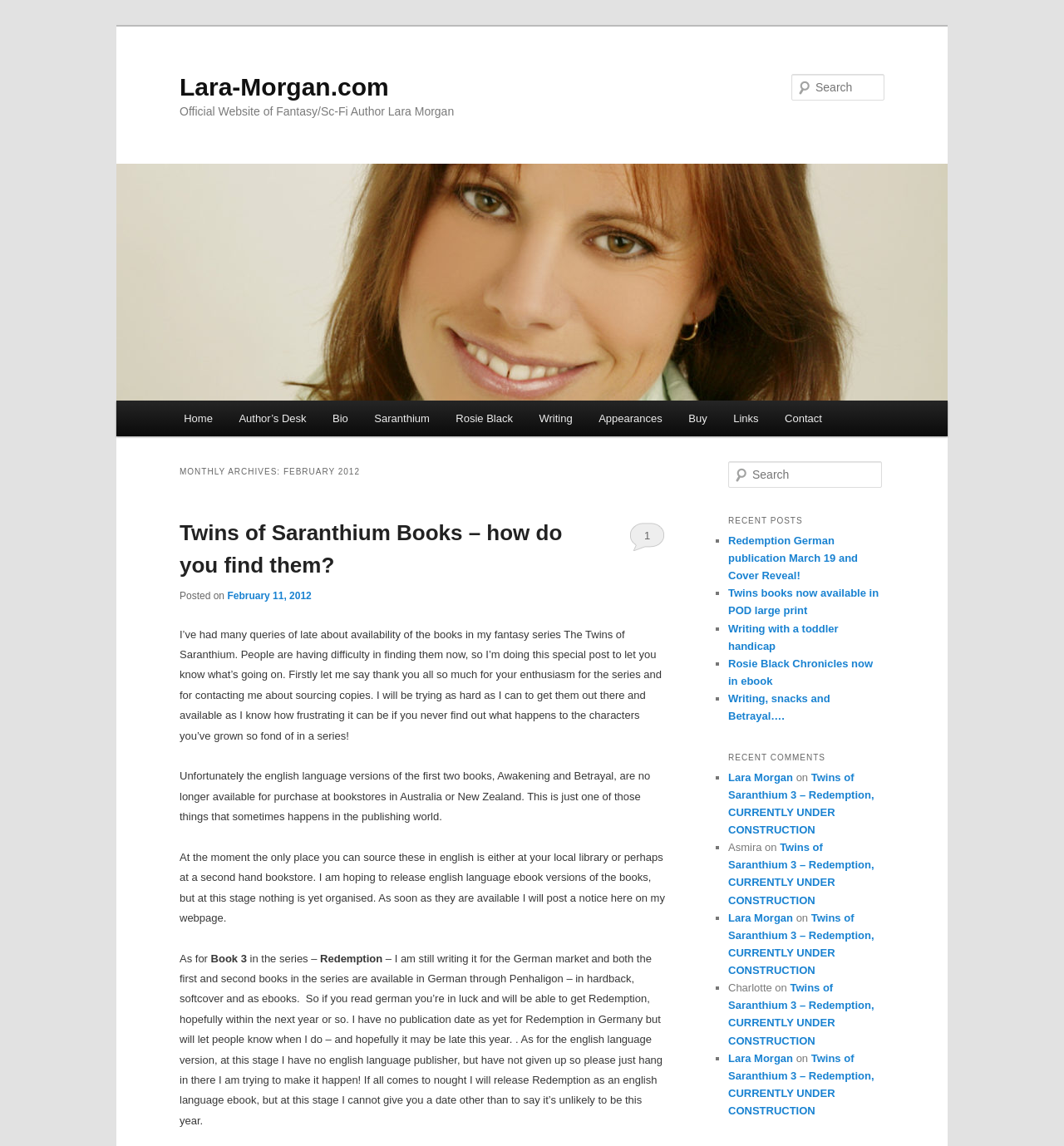Identify the bounding box coordinates of the region that should be clicked to execute the following instruction: "Explore the 4-star Le Grand Jardin campsite".

None